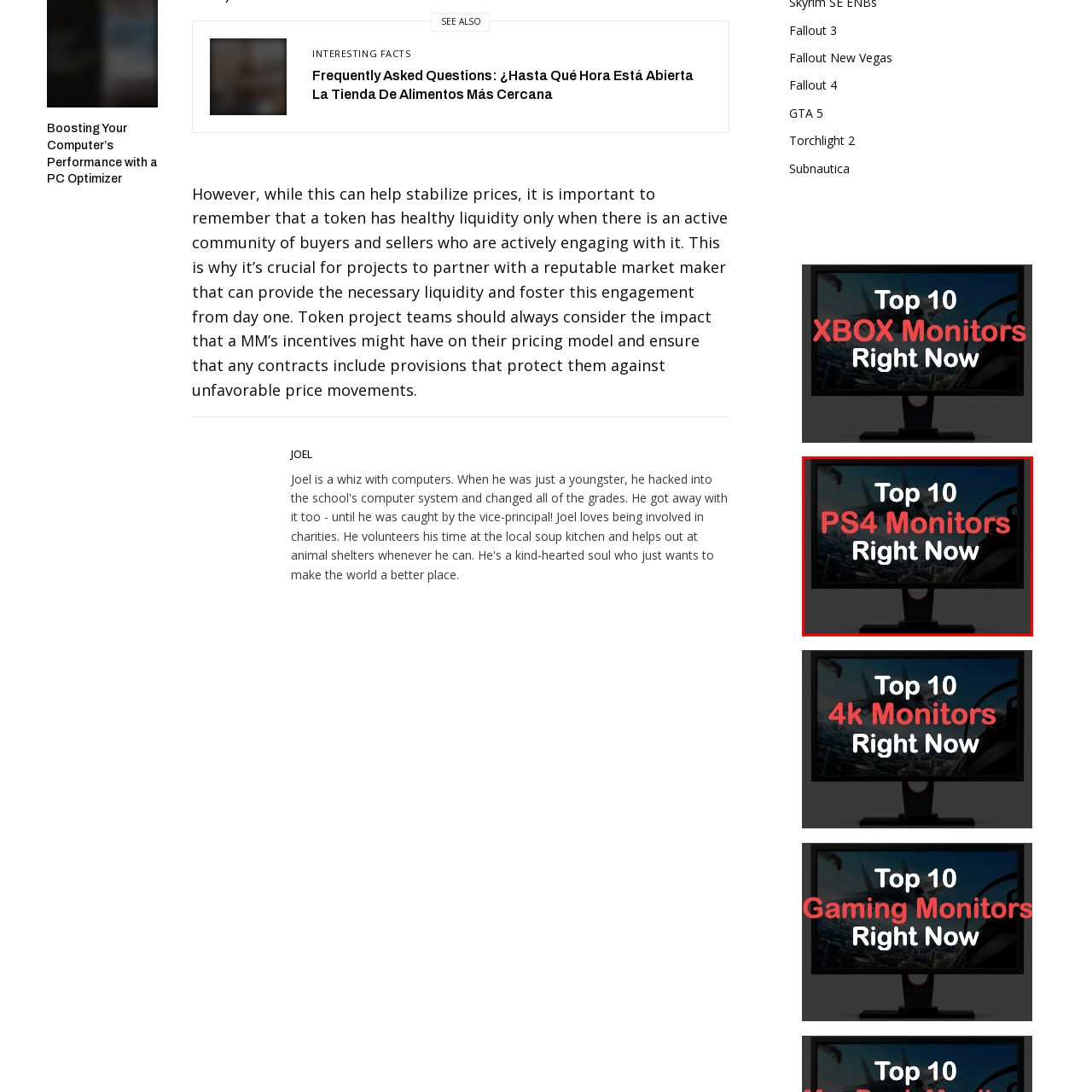Generate a comprehensive caption for the image that is marked by the red border.

The image features a sleek monitor displaying the bold text "Top 10 PS4 Monitors Right Now." The vibrant typography, with its eye-catching red and white colors, emphasizes the focus on the leading monitors available for the PlayStation 4. The background image hints at gaming, possibly showcasing a dynamic scene that reflects the excitement of gaming experiences. This visual serves as a promotional piece, inviting viewers to explore the best monitor options to enhance their PS4 gaming setup.